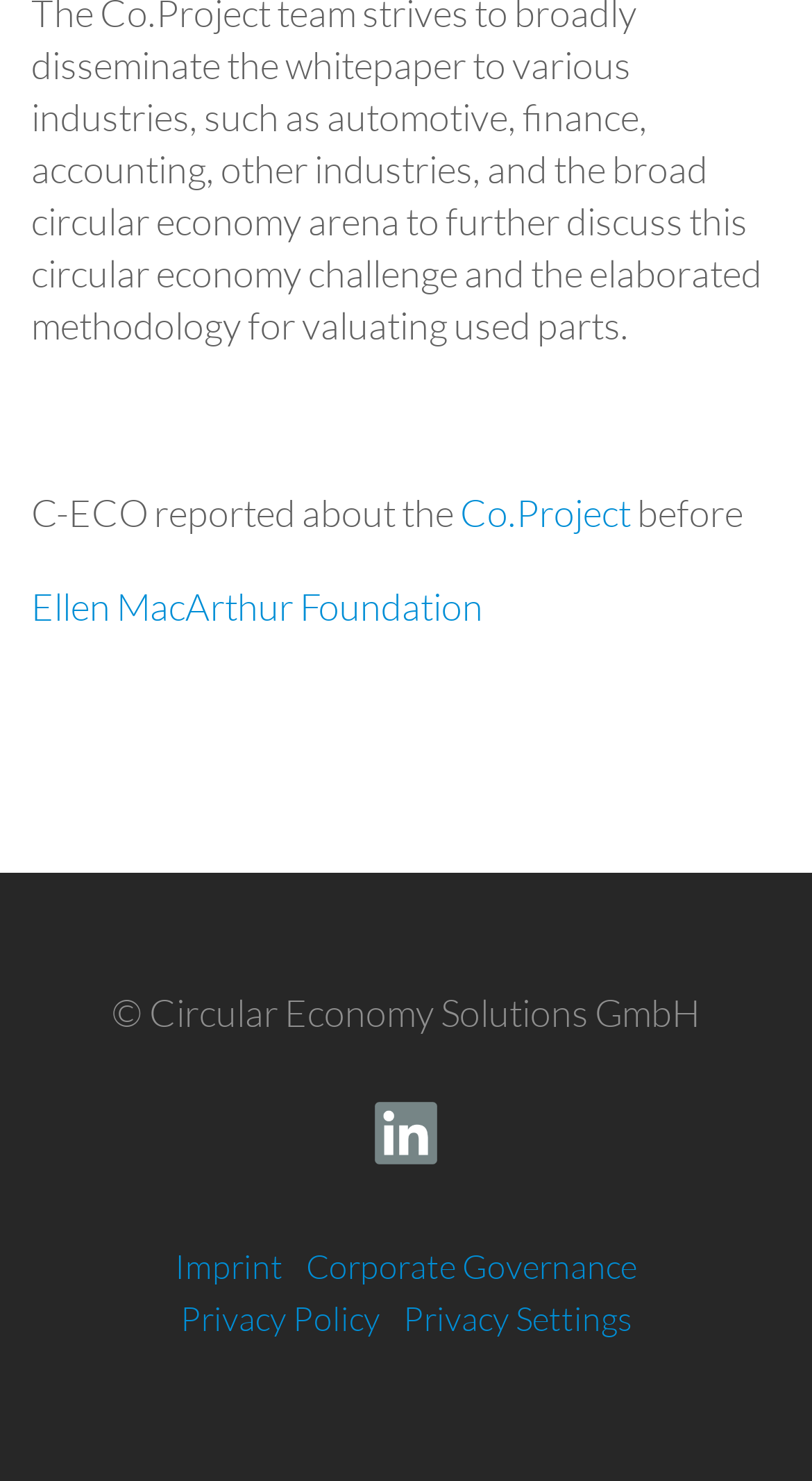Please provide a one-word or phrase answer to the question: 
What is the copyright symbol?

©